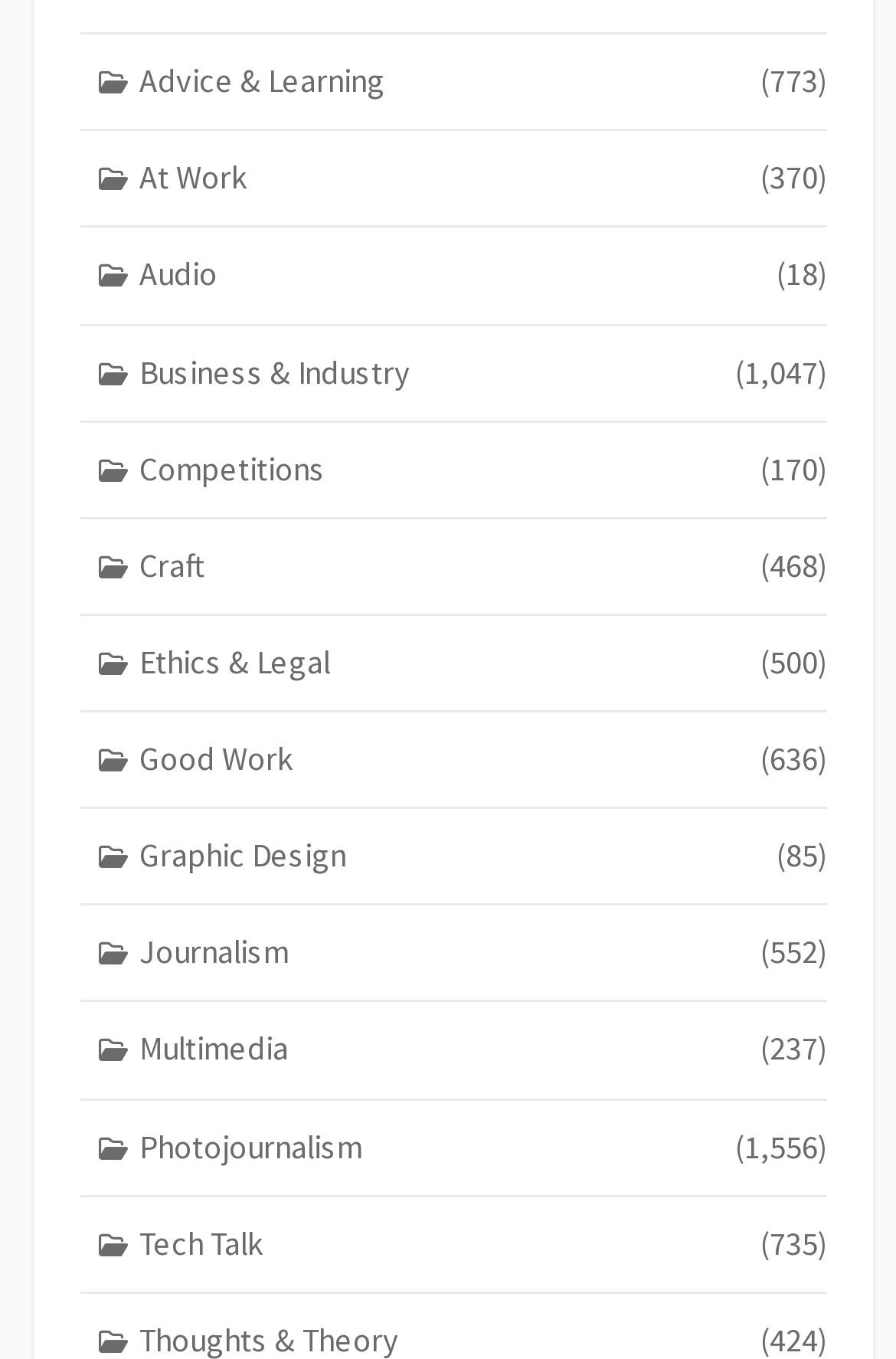Please provide the bounding box coordinates for the element that needs to be clicked to perform the instruction: "Listen to Audio". The coordinates must consist of four float numbers between 0 and 1, formatted as [left, top, right, bottom].

[0.09, 0.168, 0.923, 0.239]